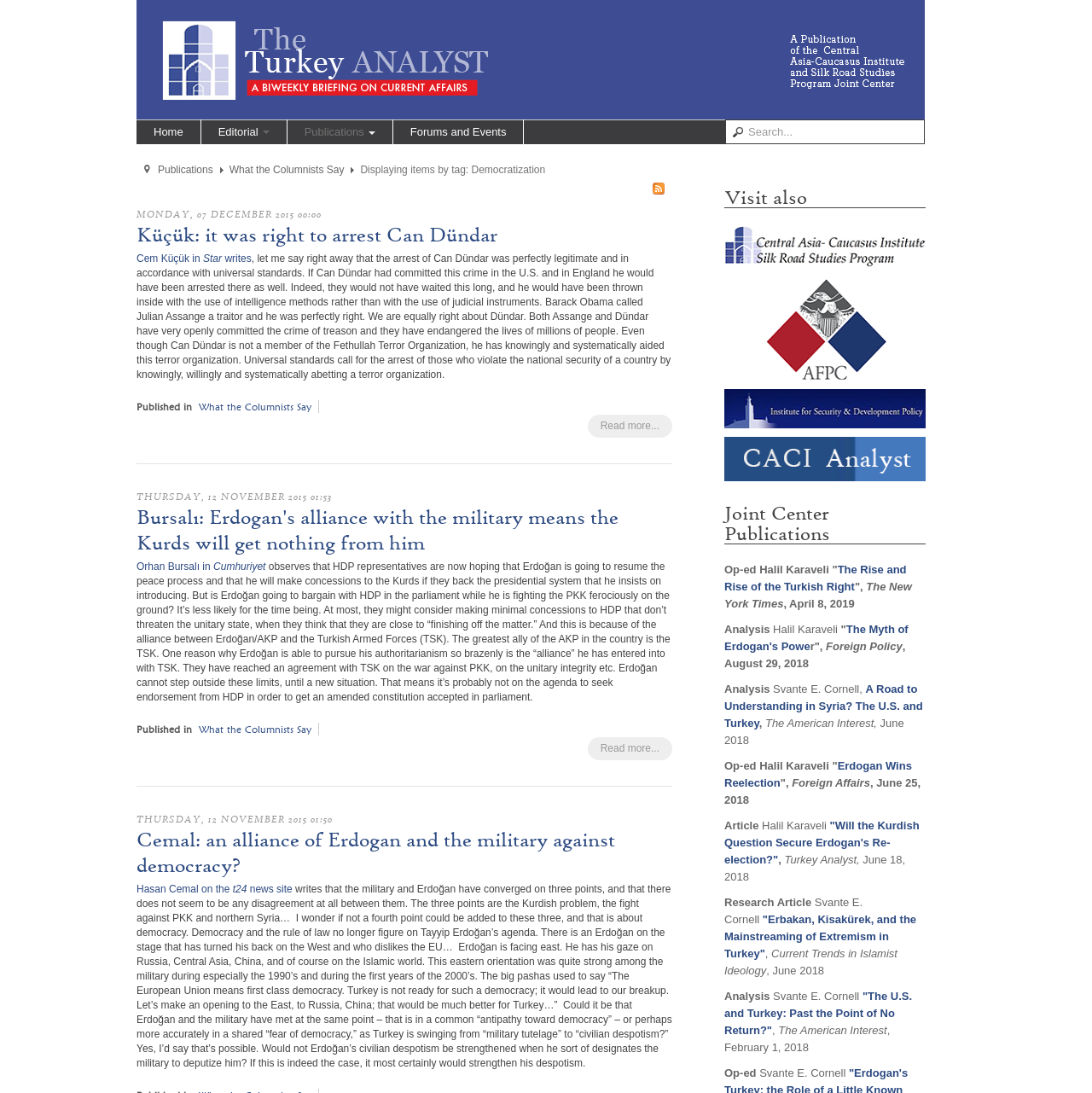Provide a short answer using a single word or phrase for the following question: 
How many publications are listed under 'Joint Center Publications'?

7